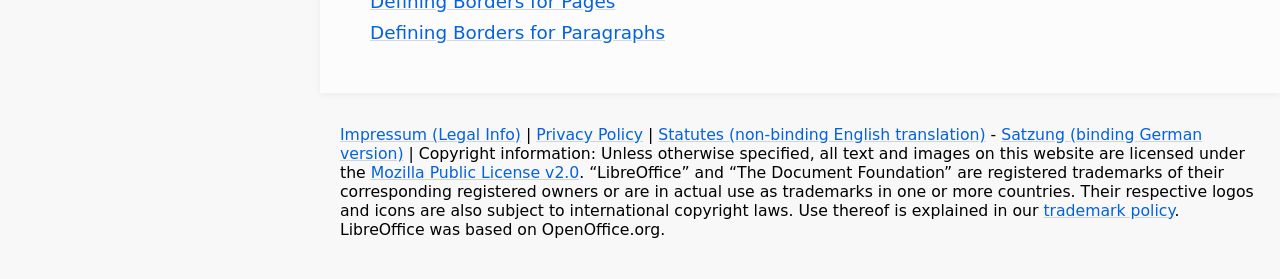Extract the bounding box coordinates of the UI element described: "Privacy Policy". Provide the coordinates in the format [left, top, right, bottom] with values ranging from 0 to 1.

[0.419, 0.446, 0.502, 0.514]